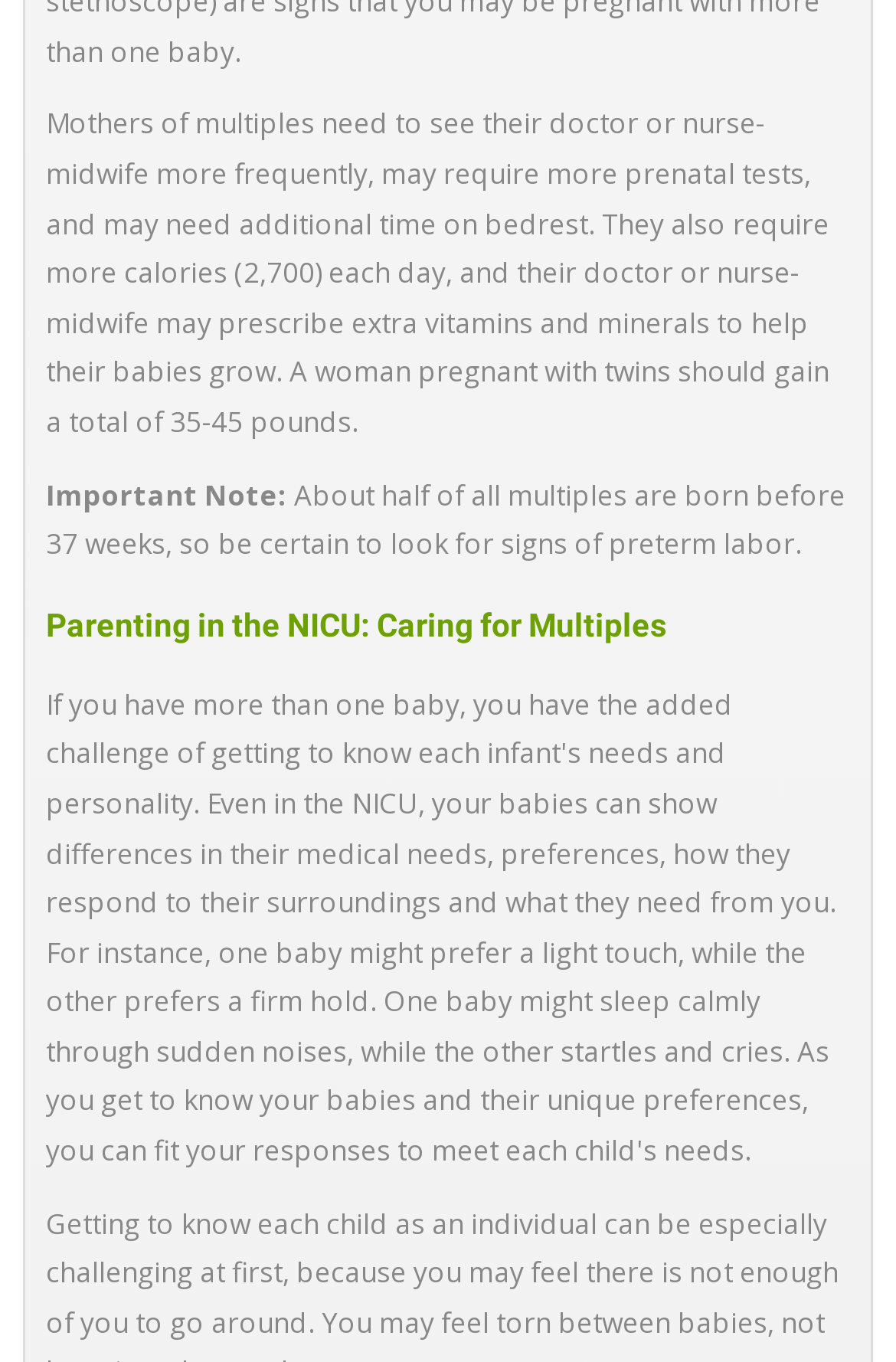What is the tone of the webpage?
From the details in the image, provide a complete and detailed answer to the question.

I read the text on the webpage and found that it has a supportive and encouraging tone, urging parents to have confidence in their abilities to care for their multiple babies.